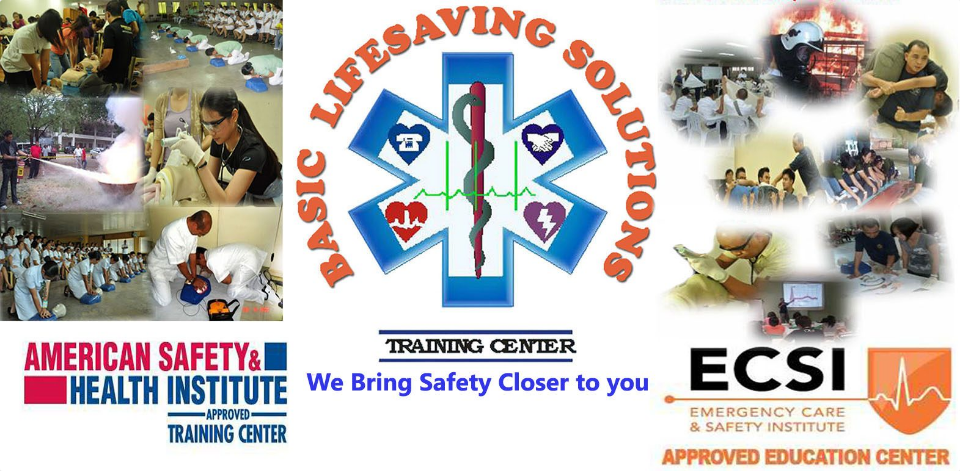What is the purpose of the dynamic photos?
Answer the question with a single word or phrase derived from the image.

Illustrating hands-on learning